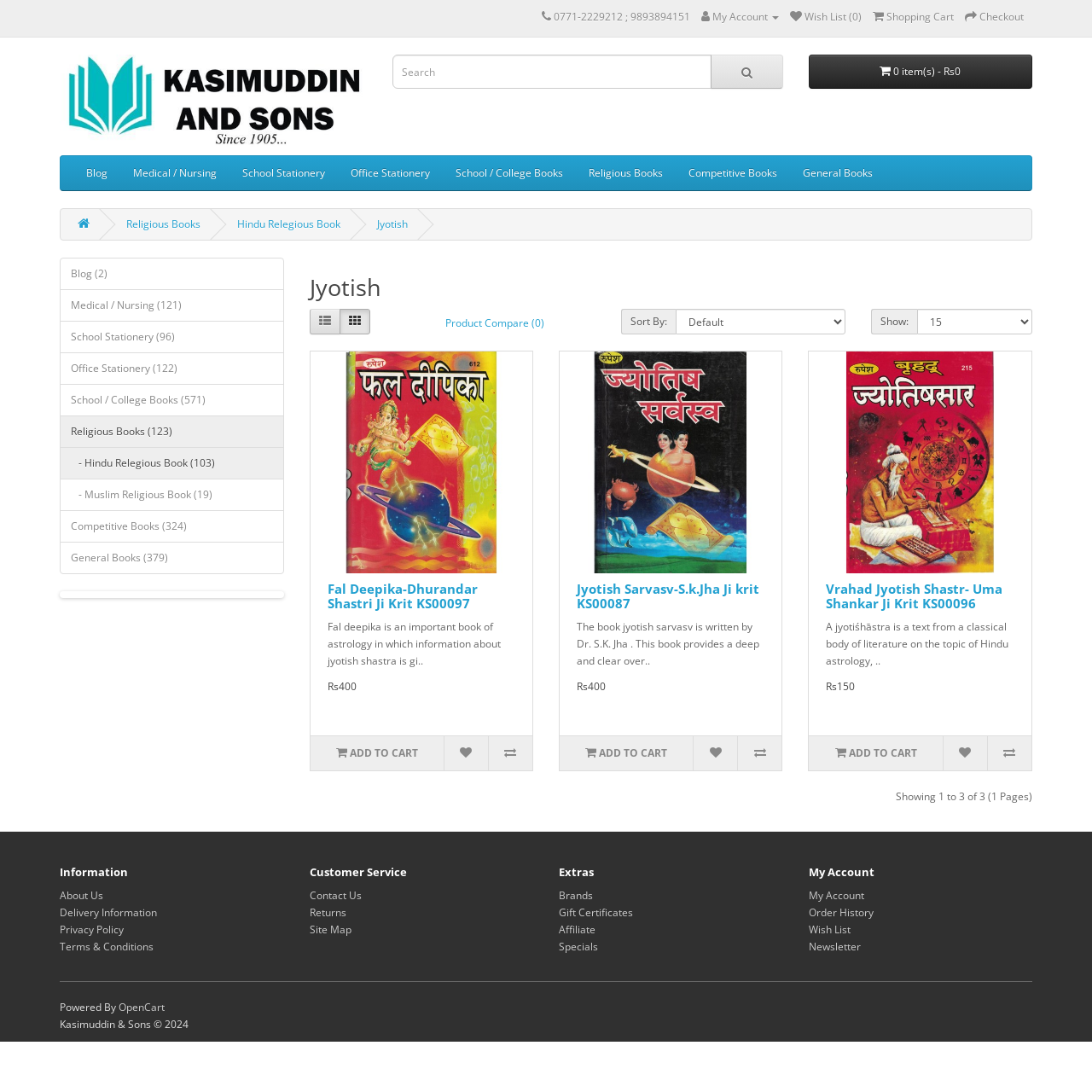Please identify the bounding box coordinates of the element that needs to be clicked to execute the following command: "View shopping cart". Provide the bounding box using four float numbers between 0 and 1, formatted as [left, top, right, bottom].

[0.799, 0.009, 0.873, 0.022]